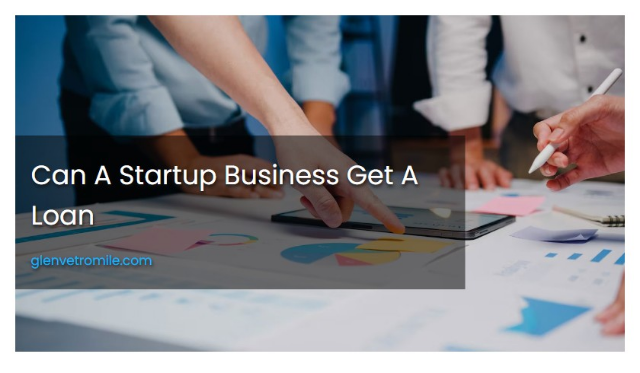Please look at the image and answer the question with a detailed explanation: What is the purpose of the website noted below the title?

The purpose of the website 'glenvetromile.com' noted below the title is to direct viewers to more information on startup loans and financial strategies, which is relevant to the central theme of the image.